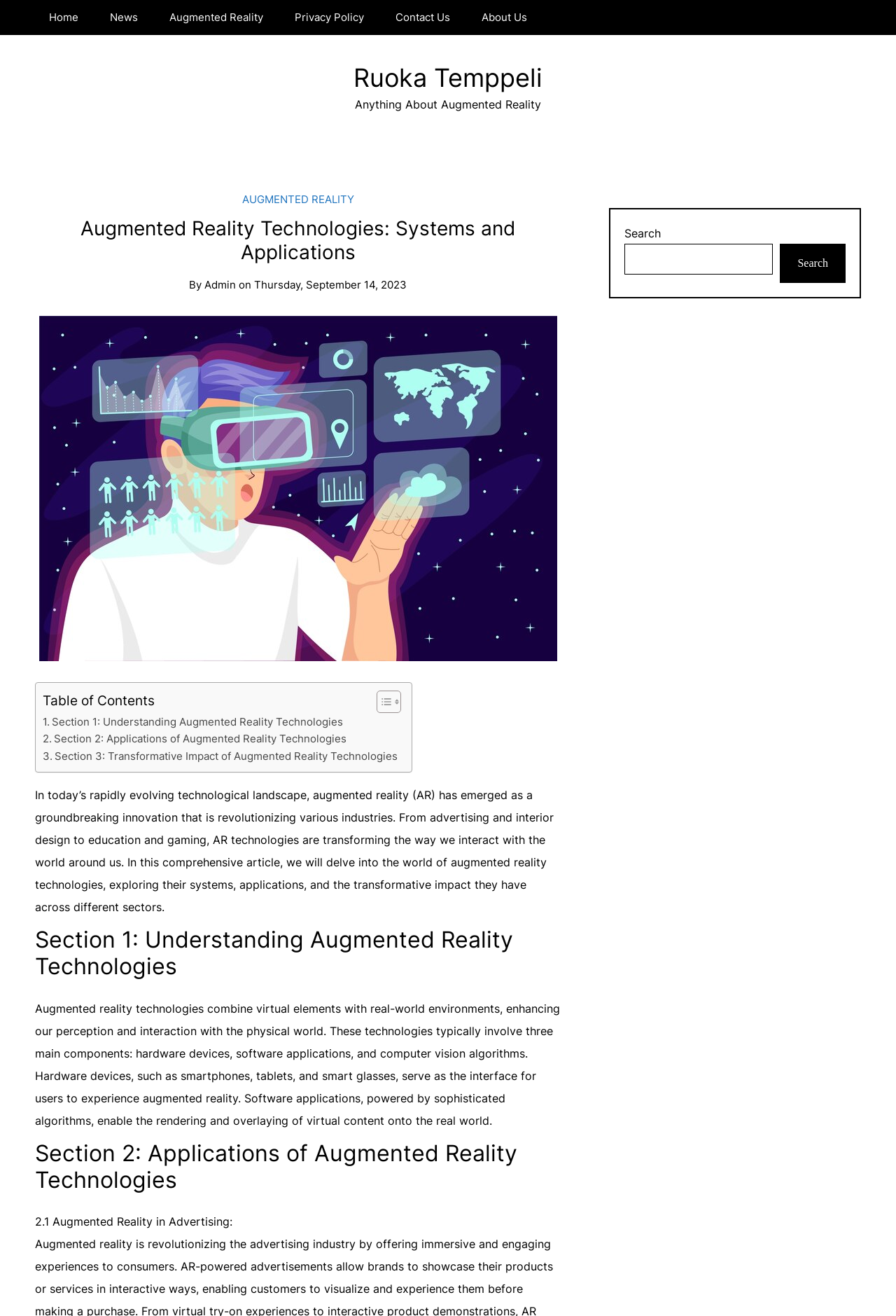Locate the bounding box coordinates of the element to click to perform the following action: 'Search for something'. The coordinates should be given as four float values between 0 and 1, in the form of [left, top, right, bottom].

[0.697, 0.185, 0.863, 0.209]